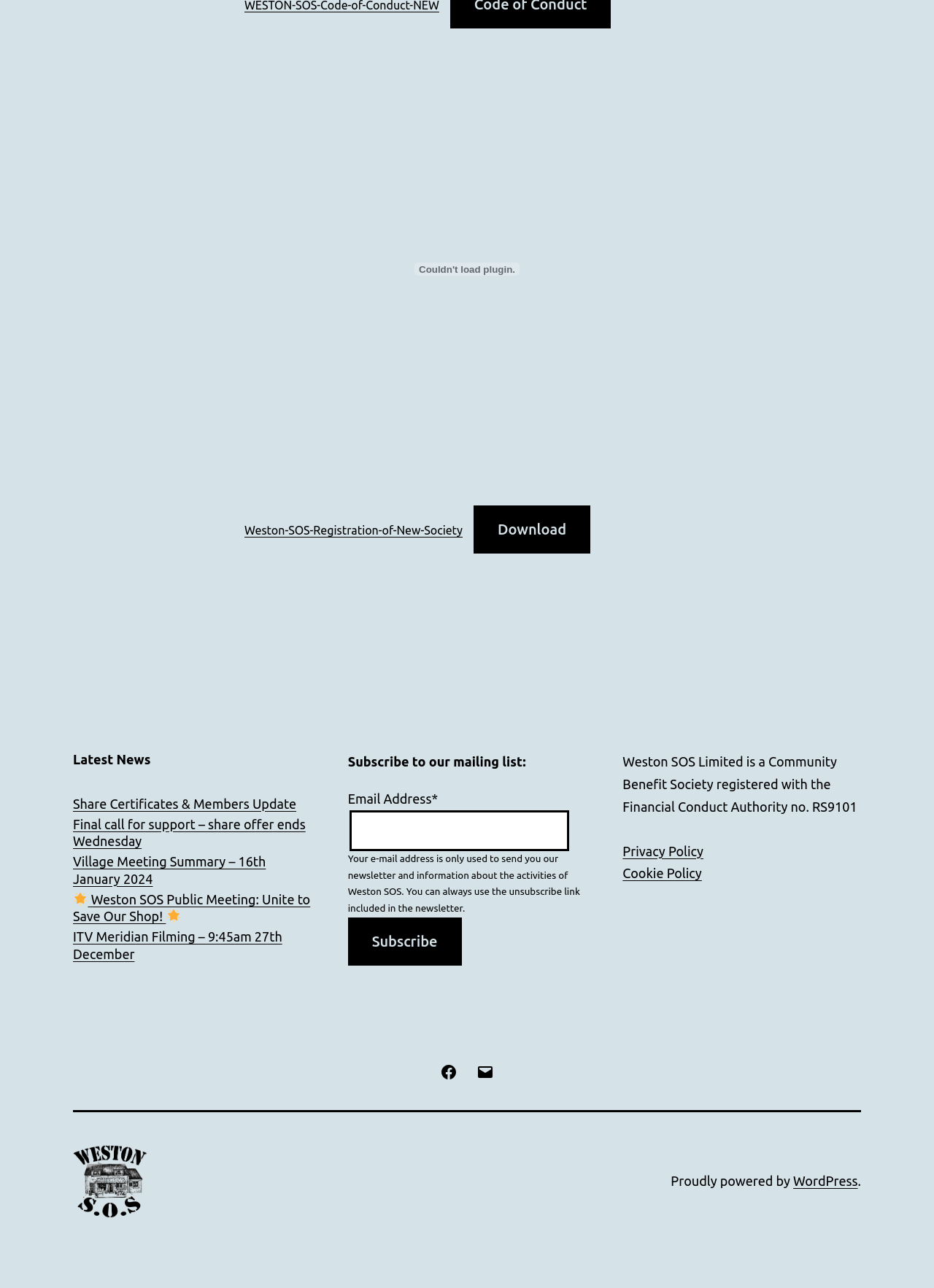Examine the screenshot and answer the question in as much detail as possible: How many news links are available?

I counted the number of link elements with news titles, such as 'Share Certificates & Members Update', 'Final call for support – share offer ends Wednesday', and so on, and found that there are 5 news links available.